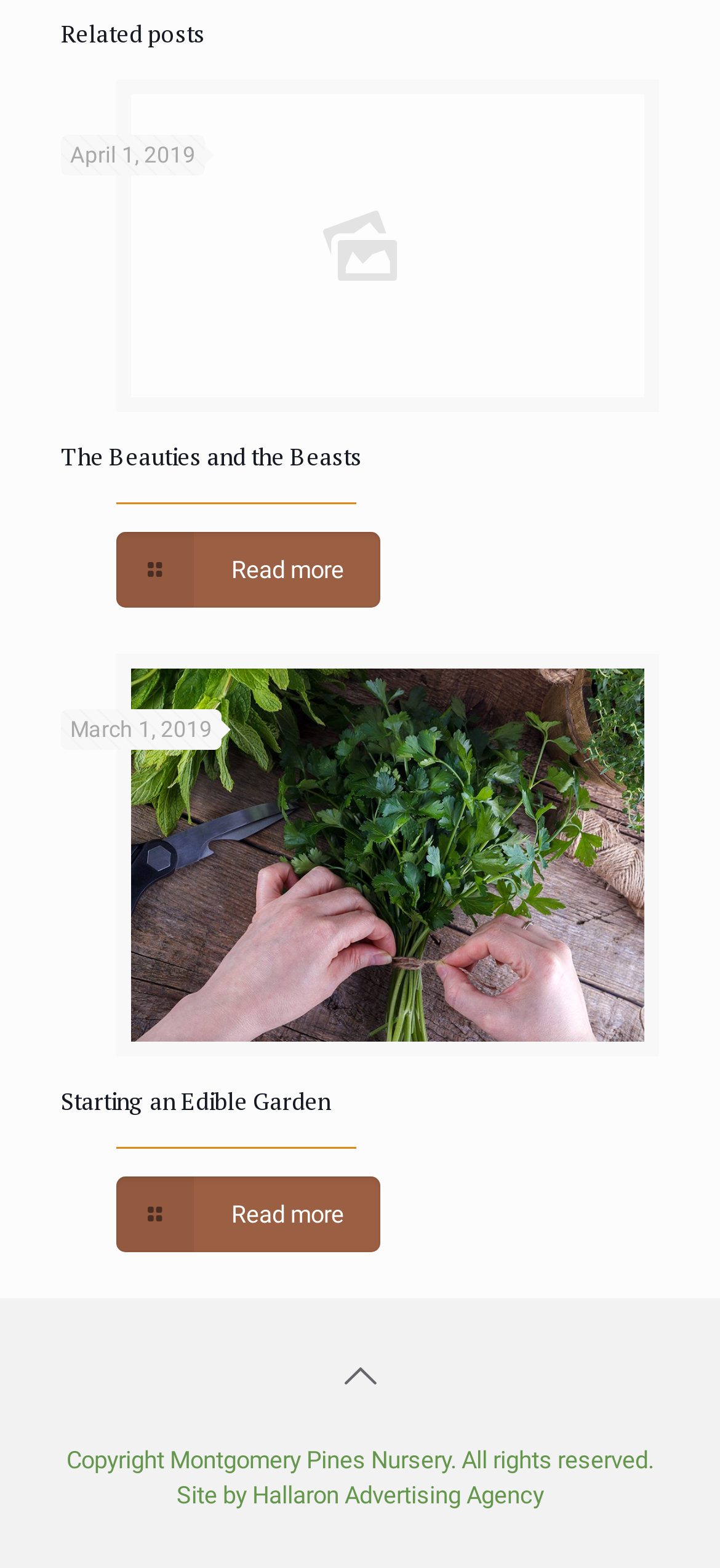What is the date of the second related post?
Using the image as a reference, give an elaborate response to the question.

The second related post has a static text element with the date 'March 1, 2019', which is located below the first related post.